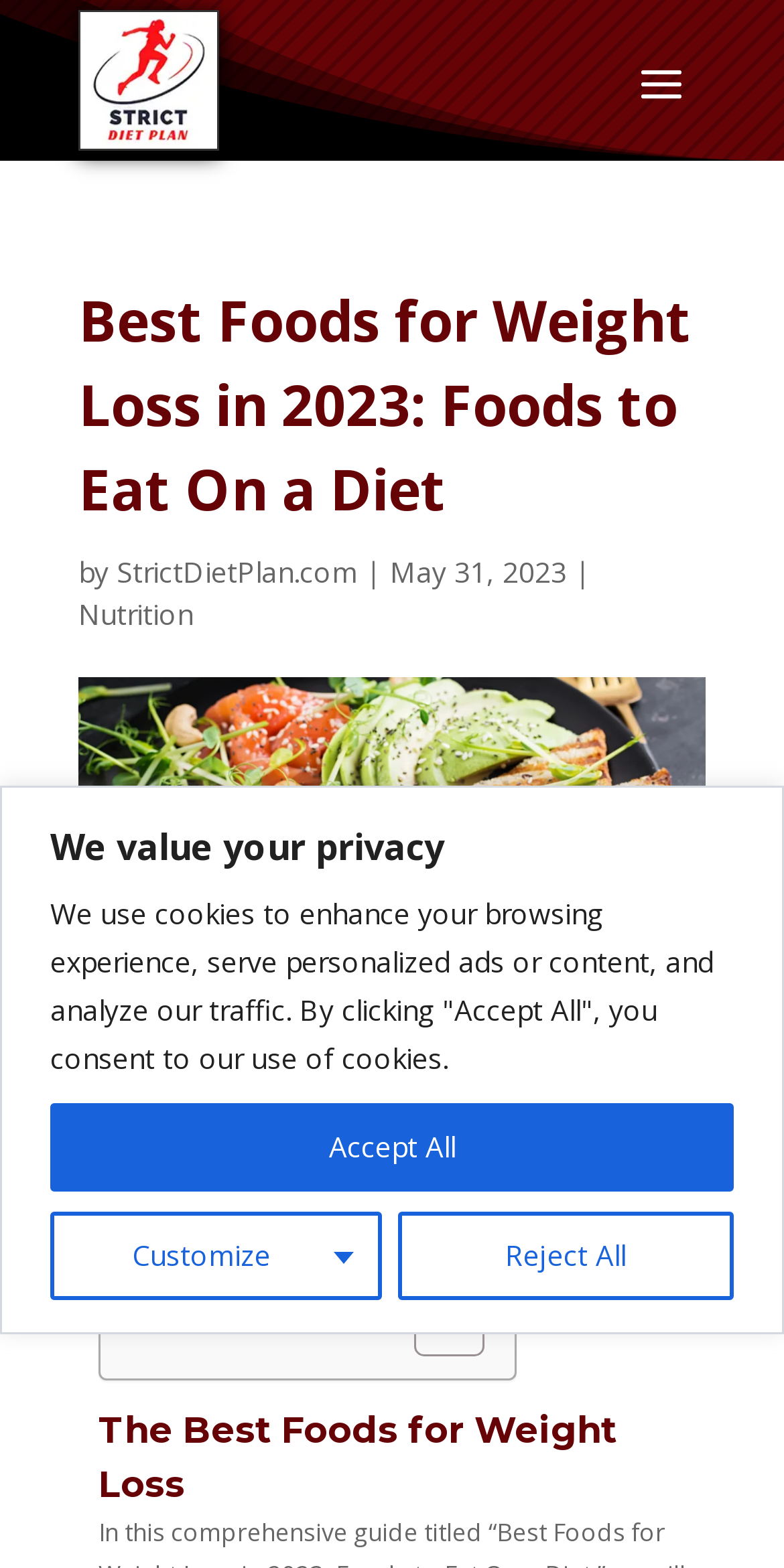Extract the bounding box for the UI element that matches this description: "Customize".

[0.064, 0.772, 0.486, 0.828]